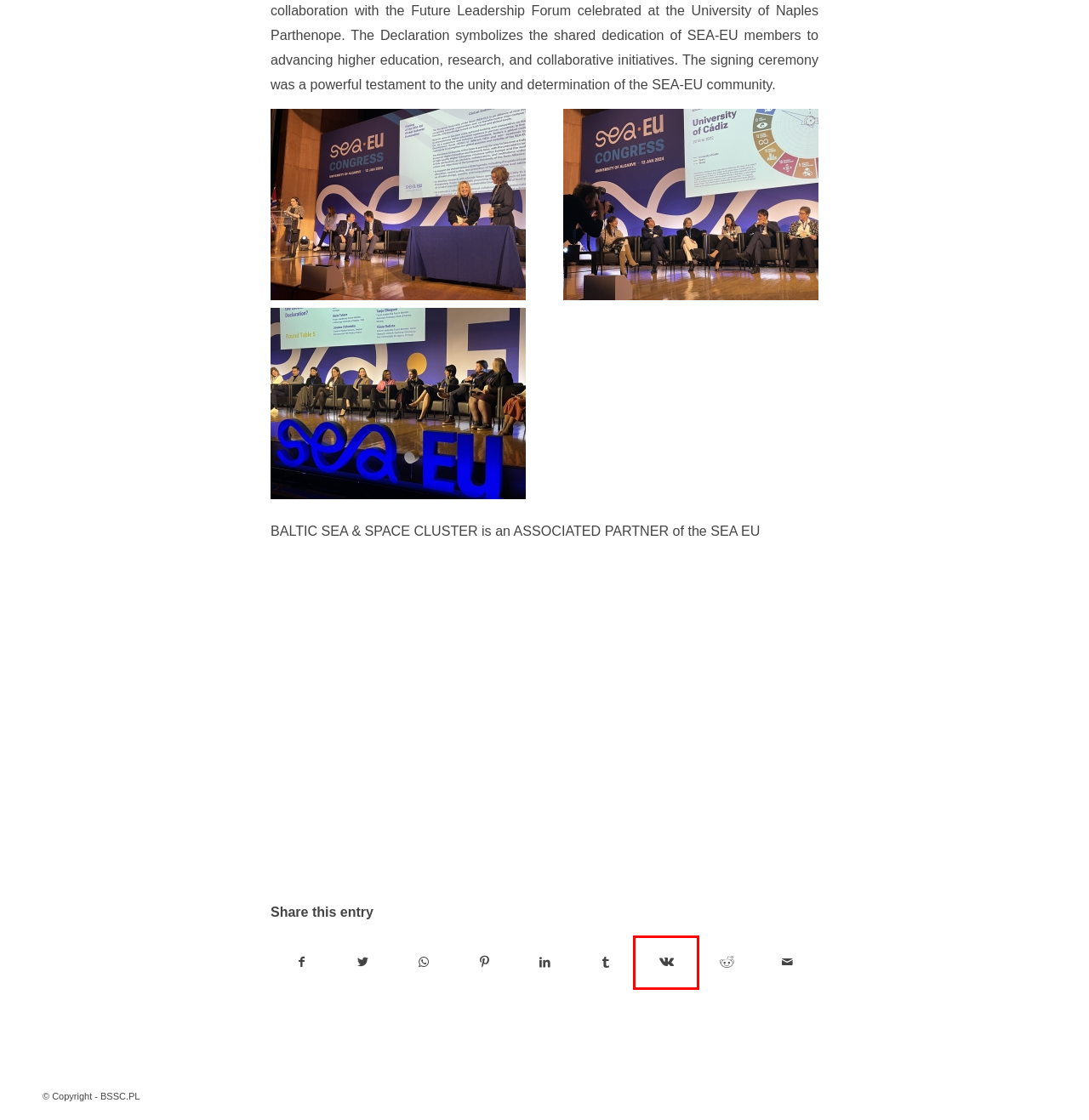You are provided with a screenshot of a webpage containing a red rectangle bounding box. Identify the webpage description that best matches the new webpage after the element in the bounding box is clicked. Here are the potential descriptions:
A. SEA-EU Congress - SEA-EU
B. Events – BSSC.PL
C. BSSC.PL – Baltic Sea & Space Cluster
D. VK | 登录
E. About Us – BSSC.PL
F. Maritime University of Gdynia – Become a student – BSSC.PL
G. BSSC Projects HUB – BSSC.PL
H. Contact – BSSC.PL

D